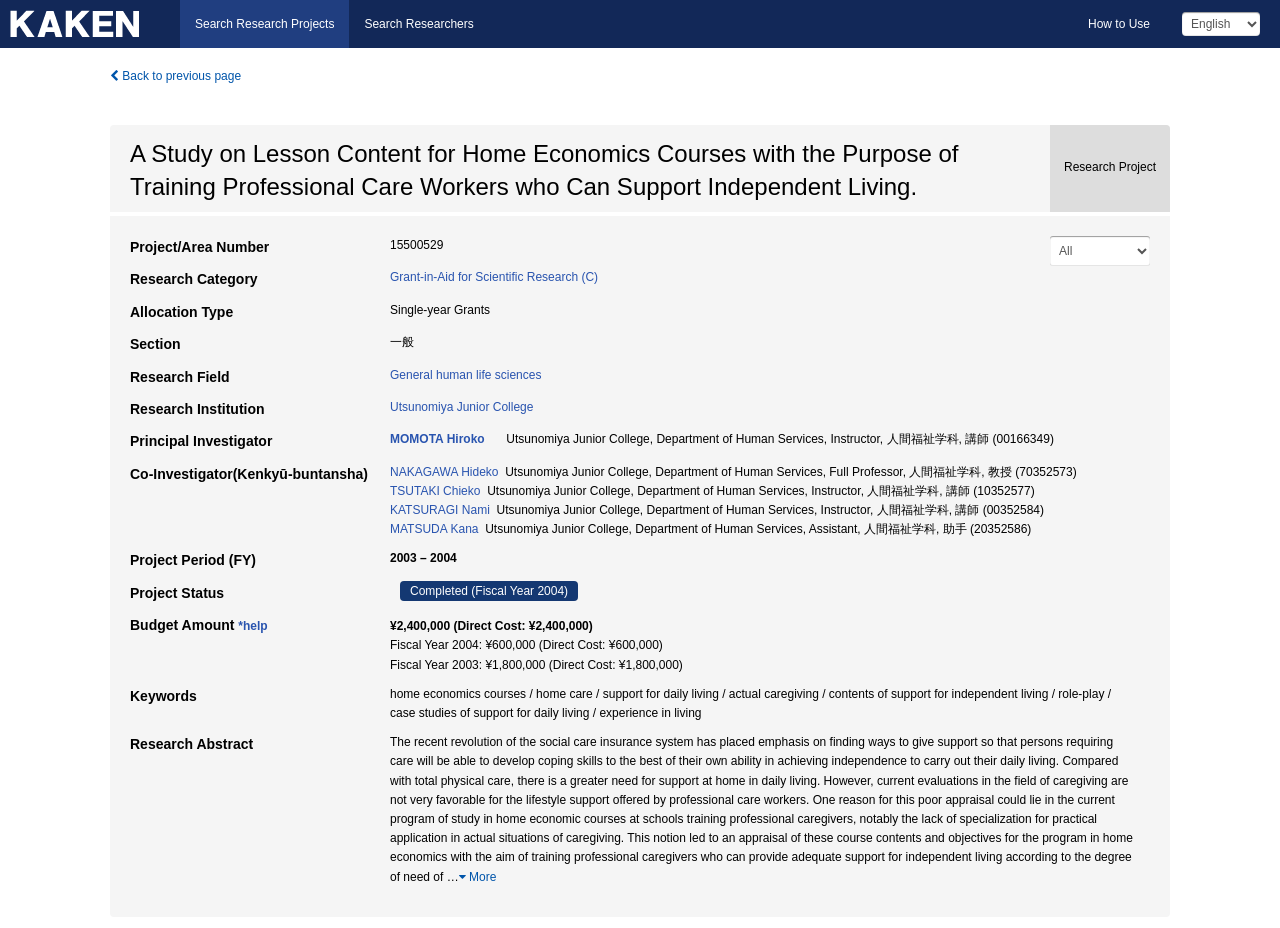Please determine the bounding box coordinates for the element that should be clicked to follow these instructions: "Search Research Projects".

[0.141, 0.0, 0.273, 0.052]